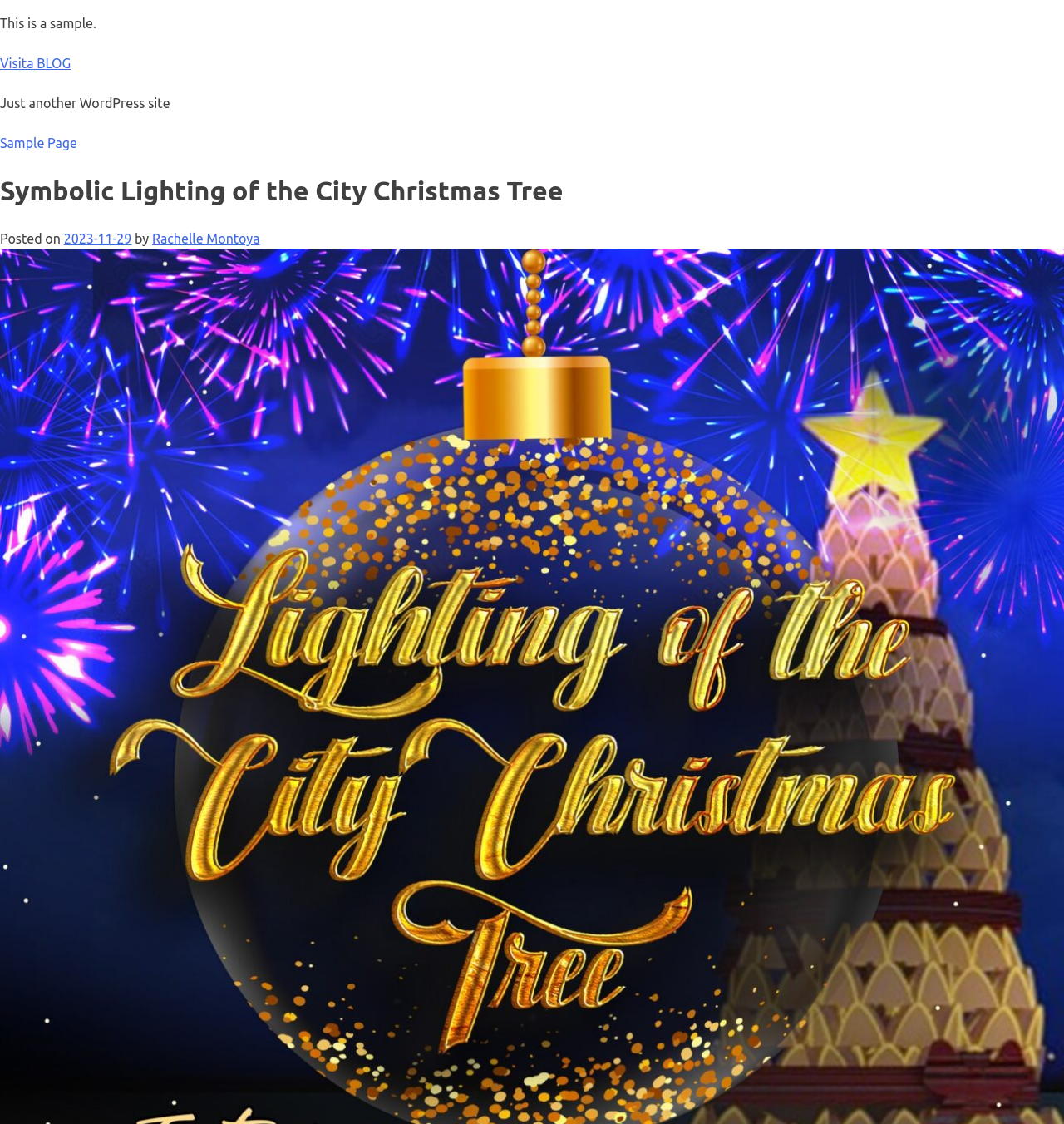What is the name of the author of the post?
Please provide a detailed answer to the question.

By analyzing the webpage structure, I found a section that appears to be a blog post. Within this section, I found a link with the text 'Rachelle Montoya' which is preceded by the text 'by'. This suggests that Rachelle Montoya is the author of the post.